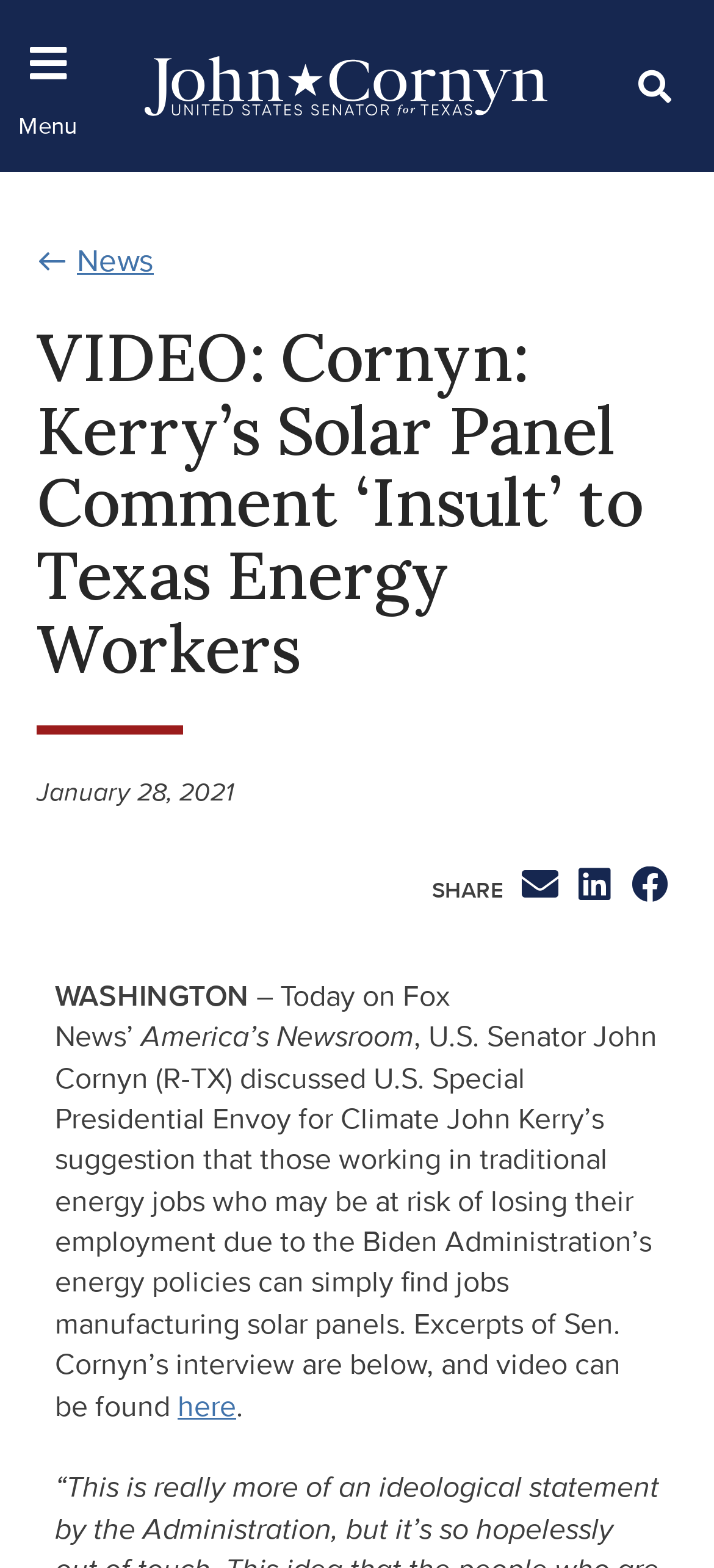What is the topic of the senator's discussion?
Please use the image to provide an in-depth answer to the question.

I found the answer by looking at the StaticText elements with the texts 'U.S. Special Presidential Envoy for Climate John Kerry’s suggestion' and 'traditional energy jobs who may be at risk of losing their employment due to the Biden Administration’s energy policies', which suggest that the topic of the senator's discussion is related to climate and energy policies.